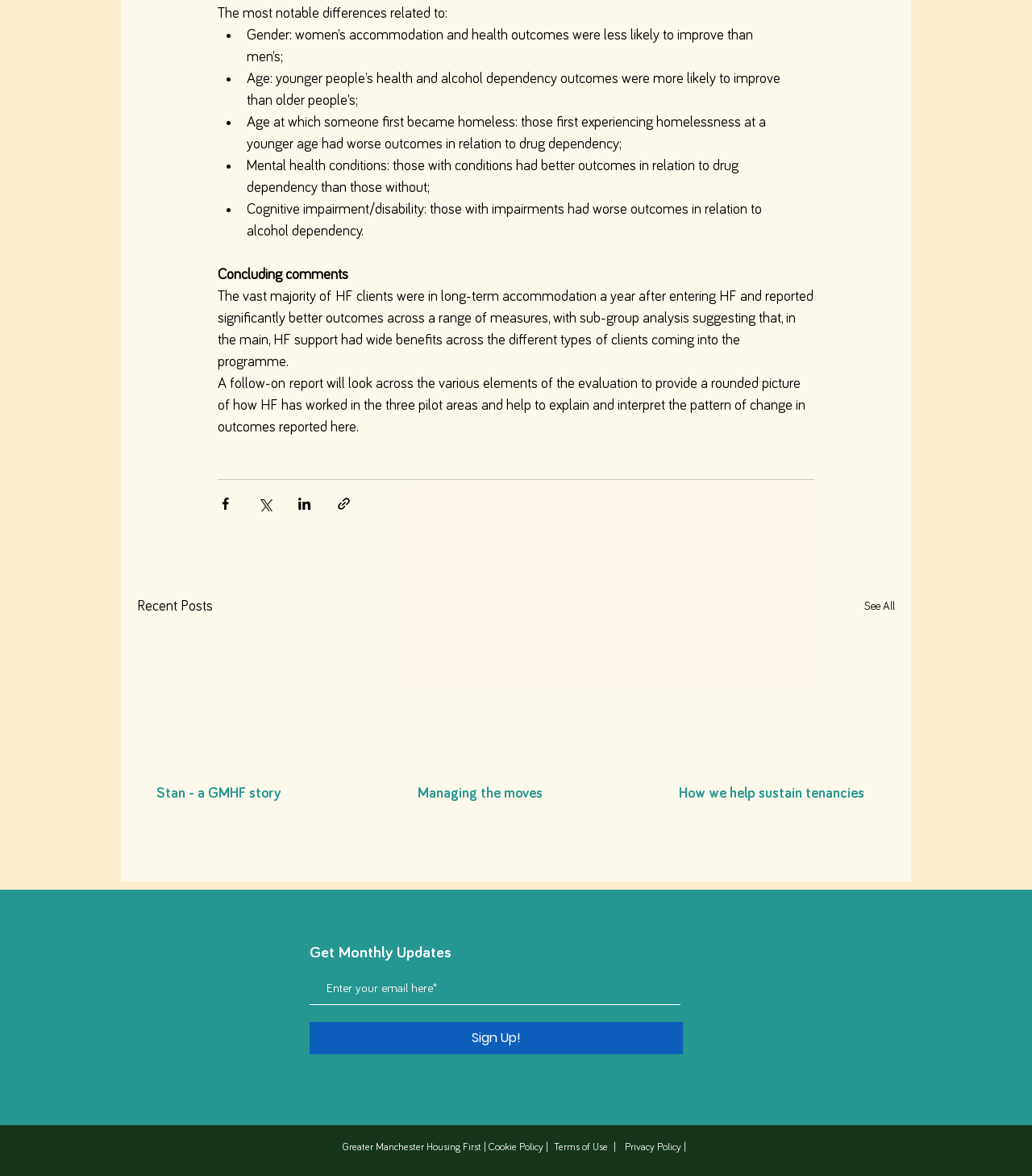Please locate the bounding box coordinates of the element's region that needs to be clicked to follow the instruction: "Enter your email here". The bounding box coordinates should be provided as four float numbers between 0 and 1, i.e., [left, top, right, bottom].

[0.3, 0.827, 0.66, 0.854]